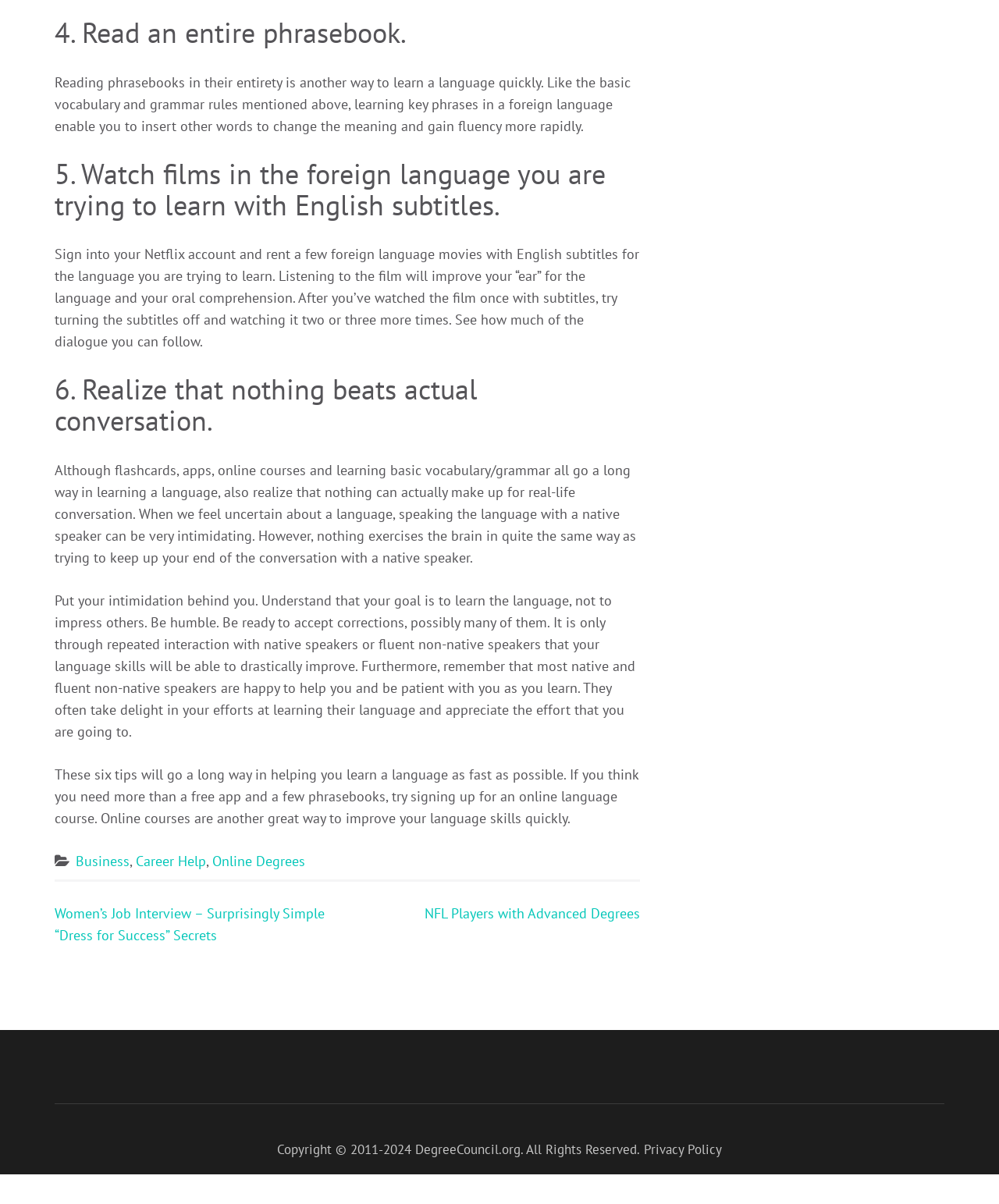Please answer the following question using a single word or phrase: How many links are in the footer section?

4